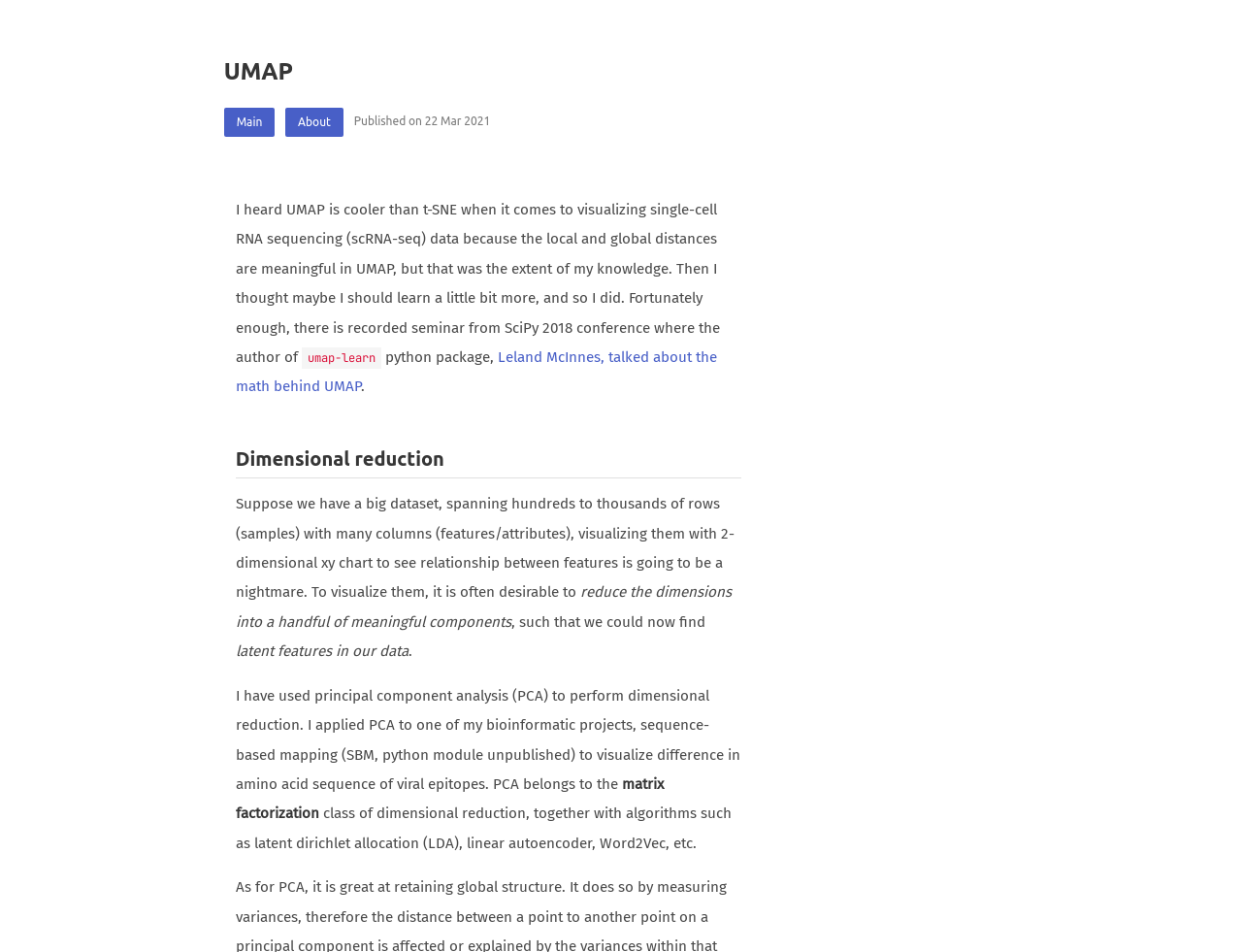Analyze the image and answer the question with as much detail as possible: 
What is the name of the Python package for UMAP?

The Python package for UMAP is called umap-learn, which is mentioned in the webpage content as the package used by the author to learn more about UMAP.